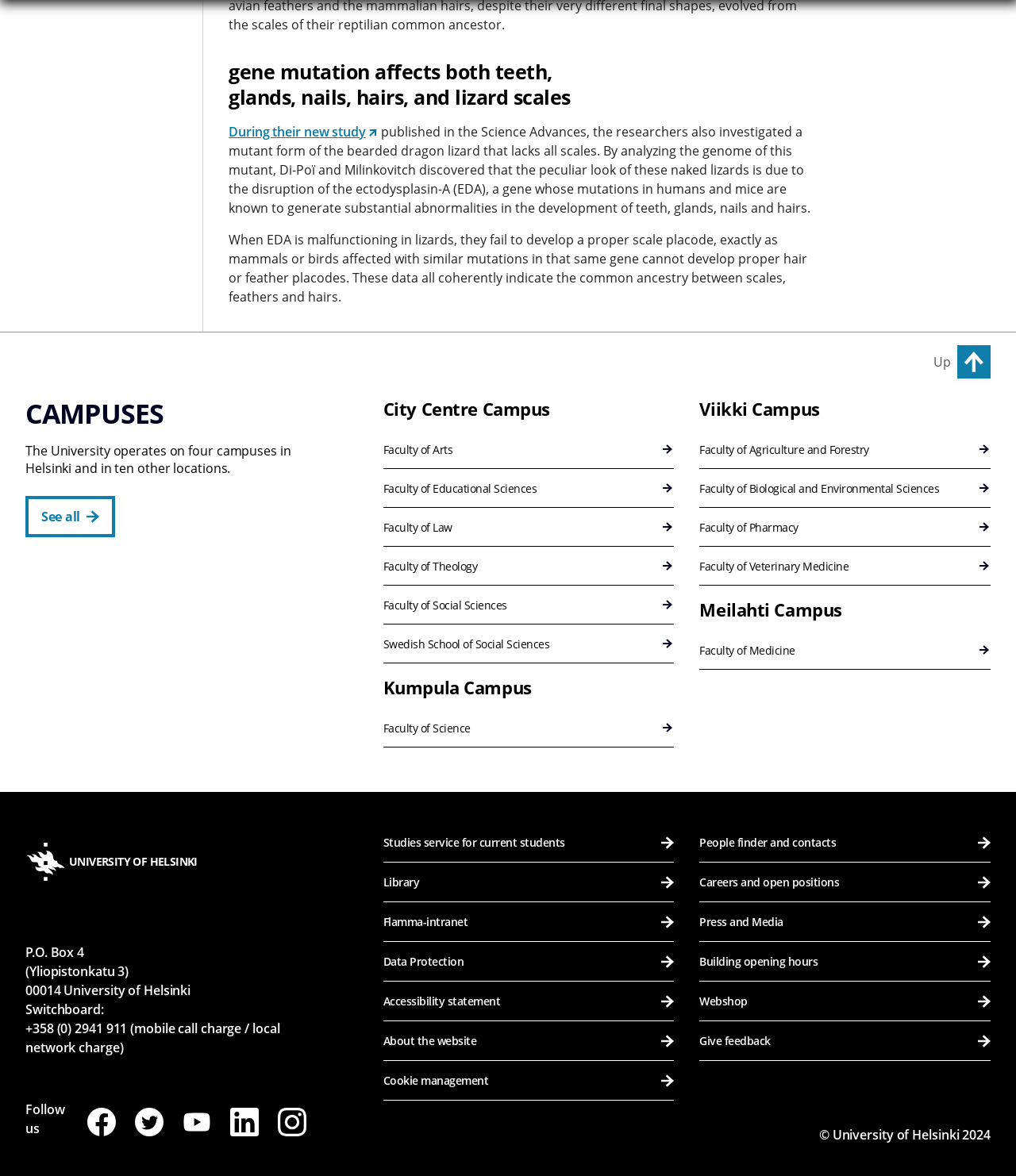Refer to the image and provide an in-depth answer to the question:
What is the name of the faculty that is located on the Kumpula Campus?

The faculty located on the Kumpula Campus can be found by looking at the links under the heading 'Kumpula Campus', which includes 'Faculty of Science'.